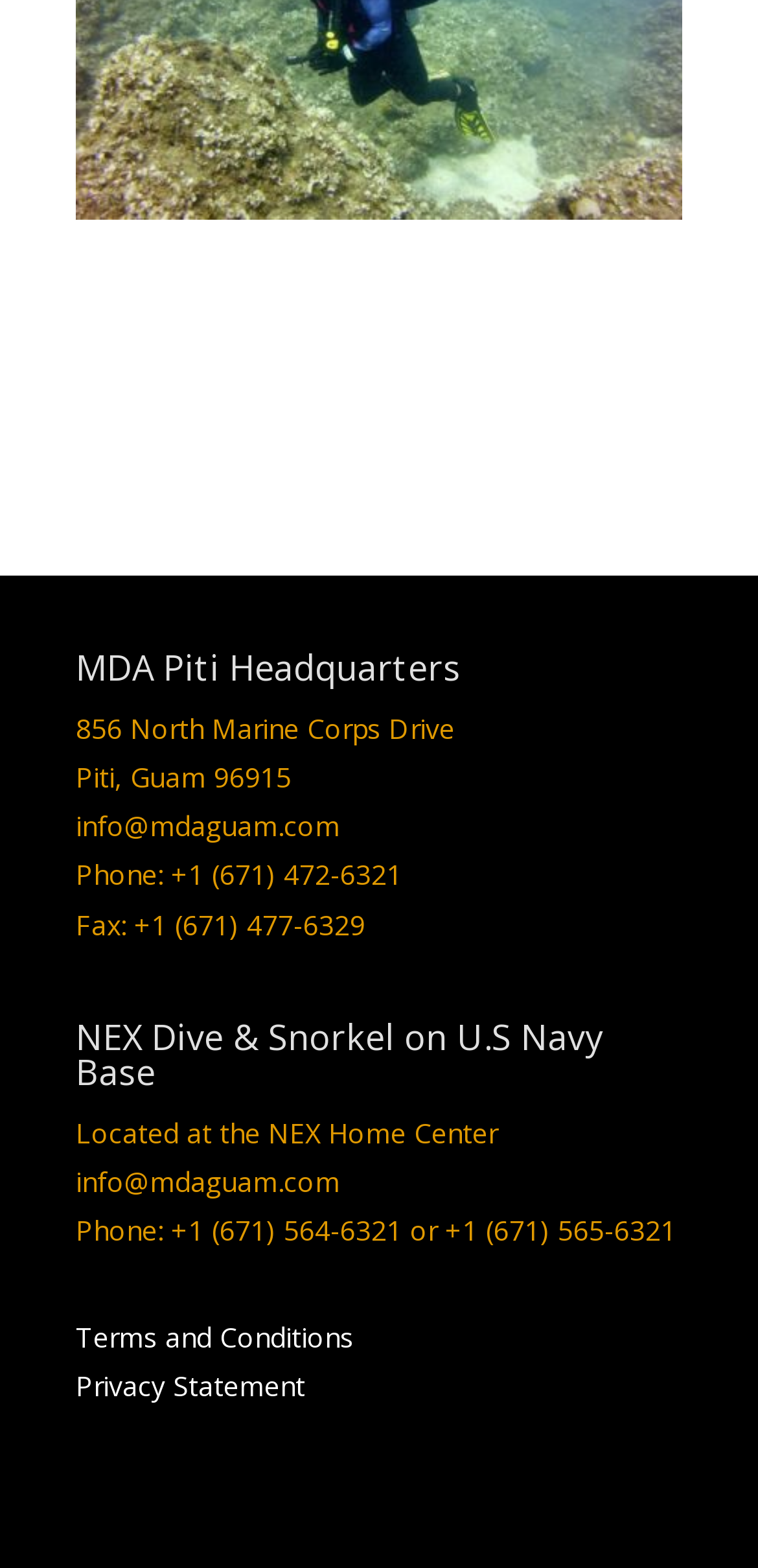What is the fax number of MDA Piti Headquarters?
Provide a well-explained and detailed answer to the question.

The fax number can be found in the static text element located at the top of the webpage, which reads 'Fax: +1 (671) 477-6329'.